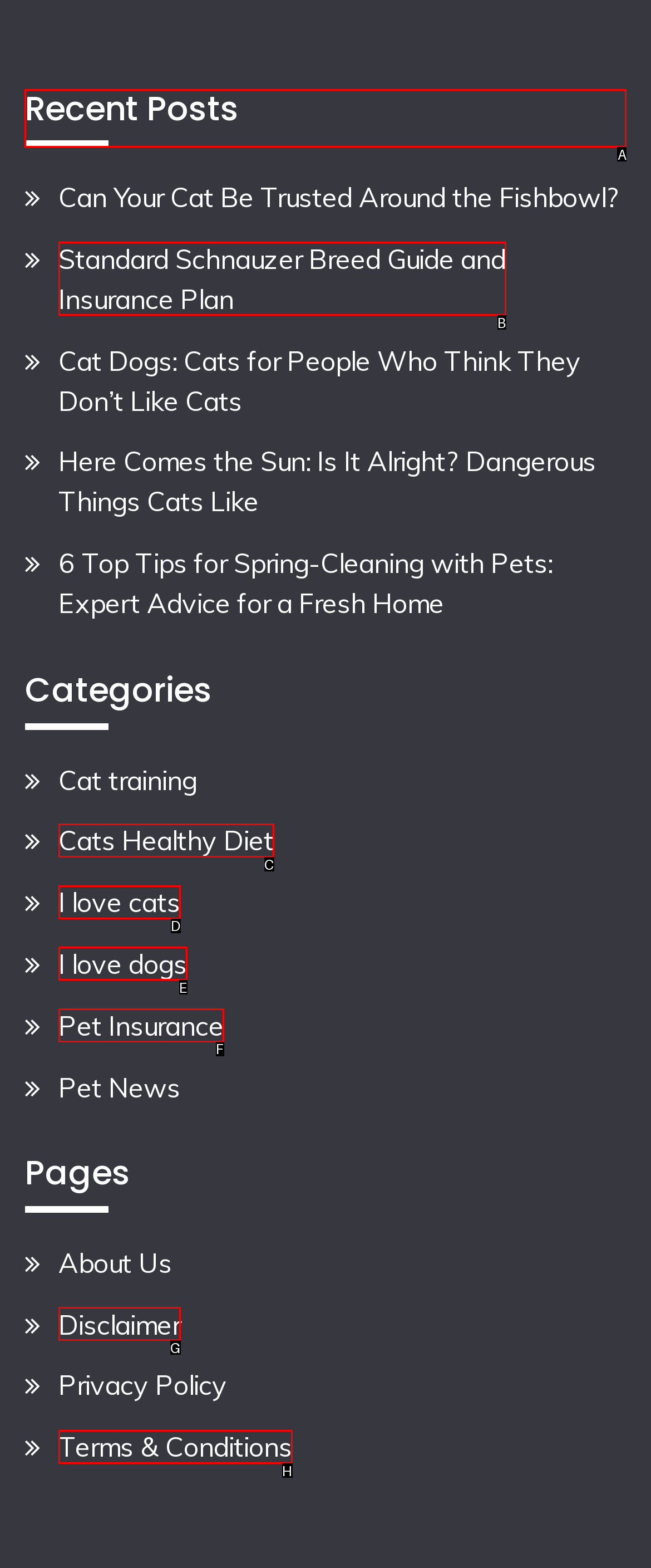Identify which lettered option completes the task: view recent posts. Provide the letter of the correct choice.

A